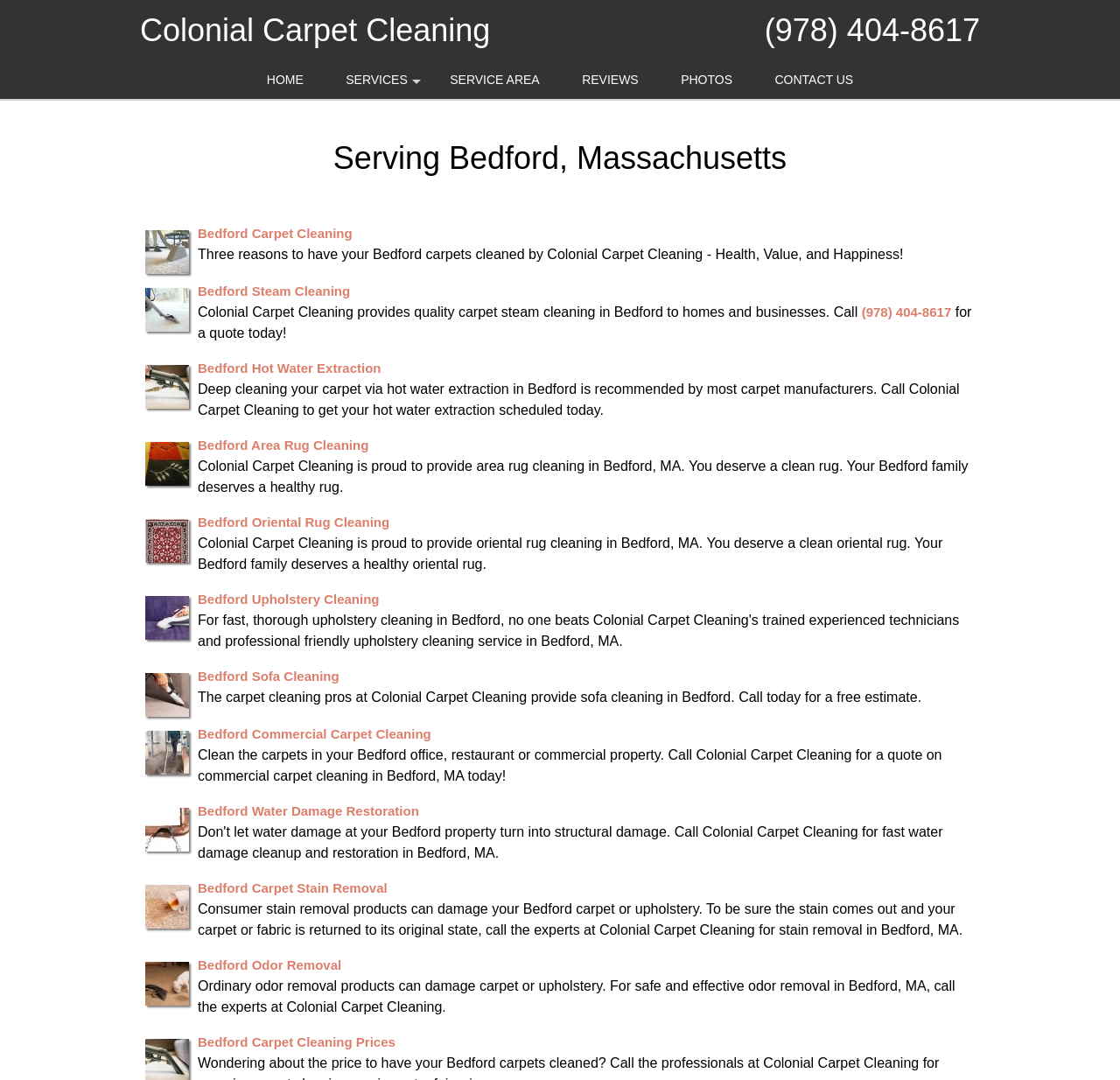Predict the bounding box of the UI element that fits this description: "Bedford Carpet Cleaning".

[0.177, 0.209, 0.315, 0.222]